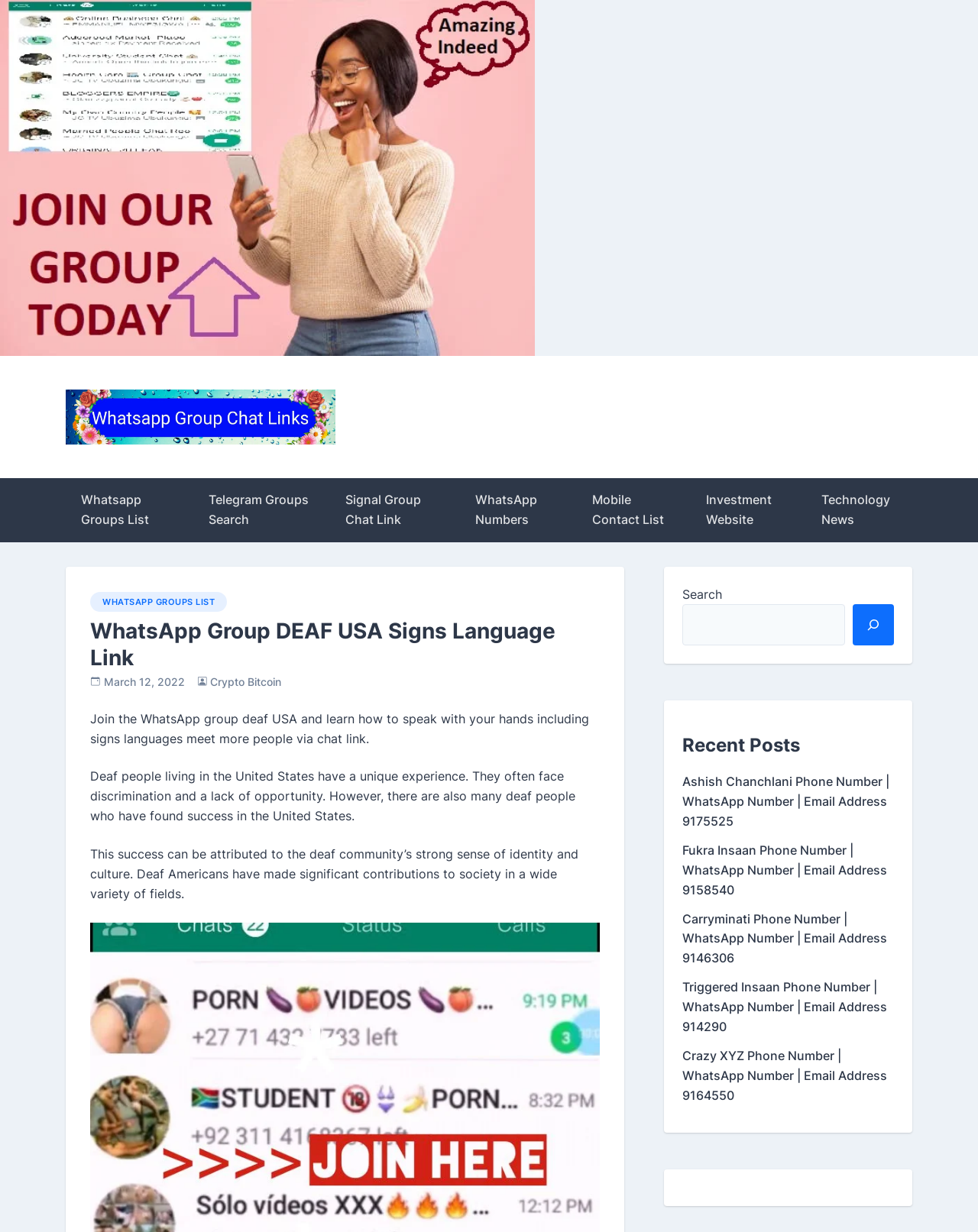Locate the bounding box coordinates of the item that should be clicked to fulfill the instruction: "Click the WhatsApp Group Links".

[0.067, 0.311, 0.343, 0.366]